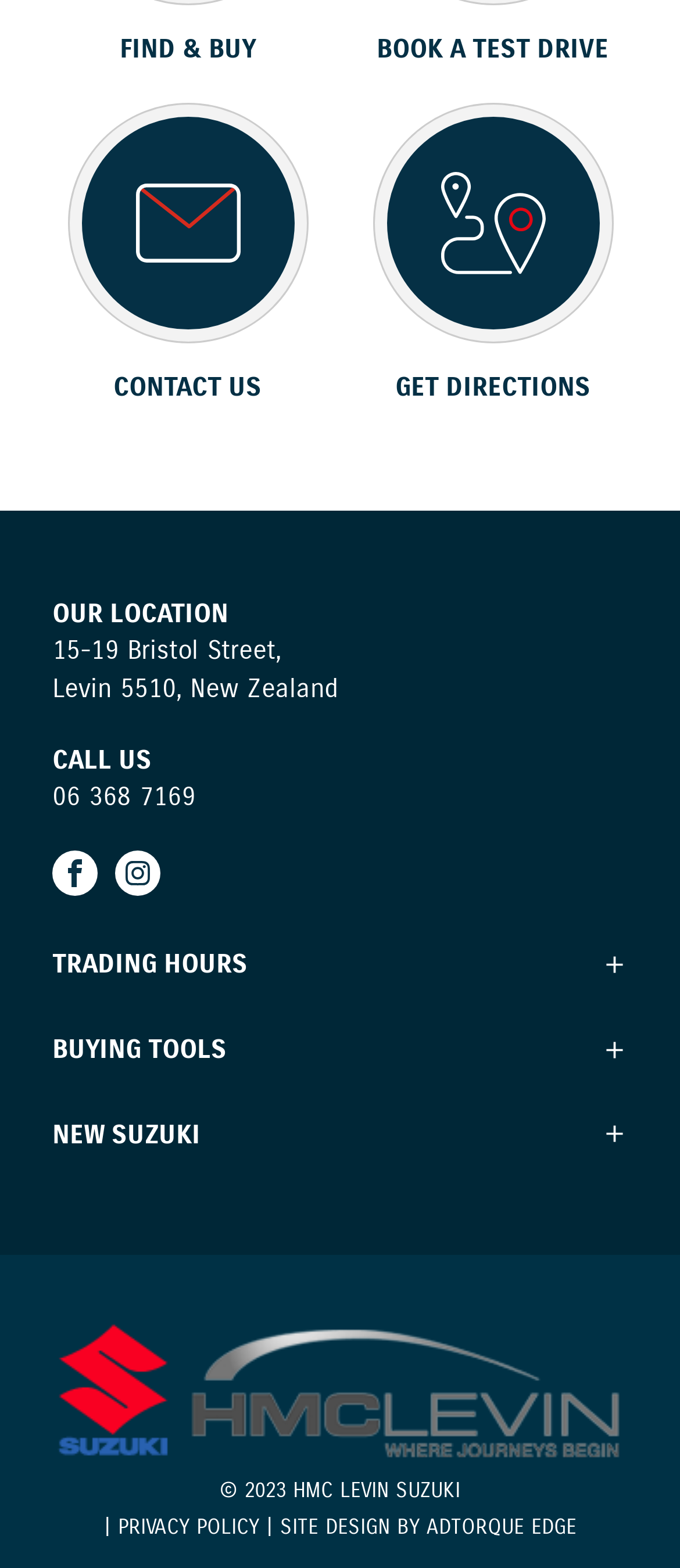Determine the bounding box for the described HTML element: "Vitara". Ensure the coordinates are four float numbers between 0 and 1 in the format [left, top, right, bottom].

[0.077, 0.911, 0.174, 0.931]